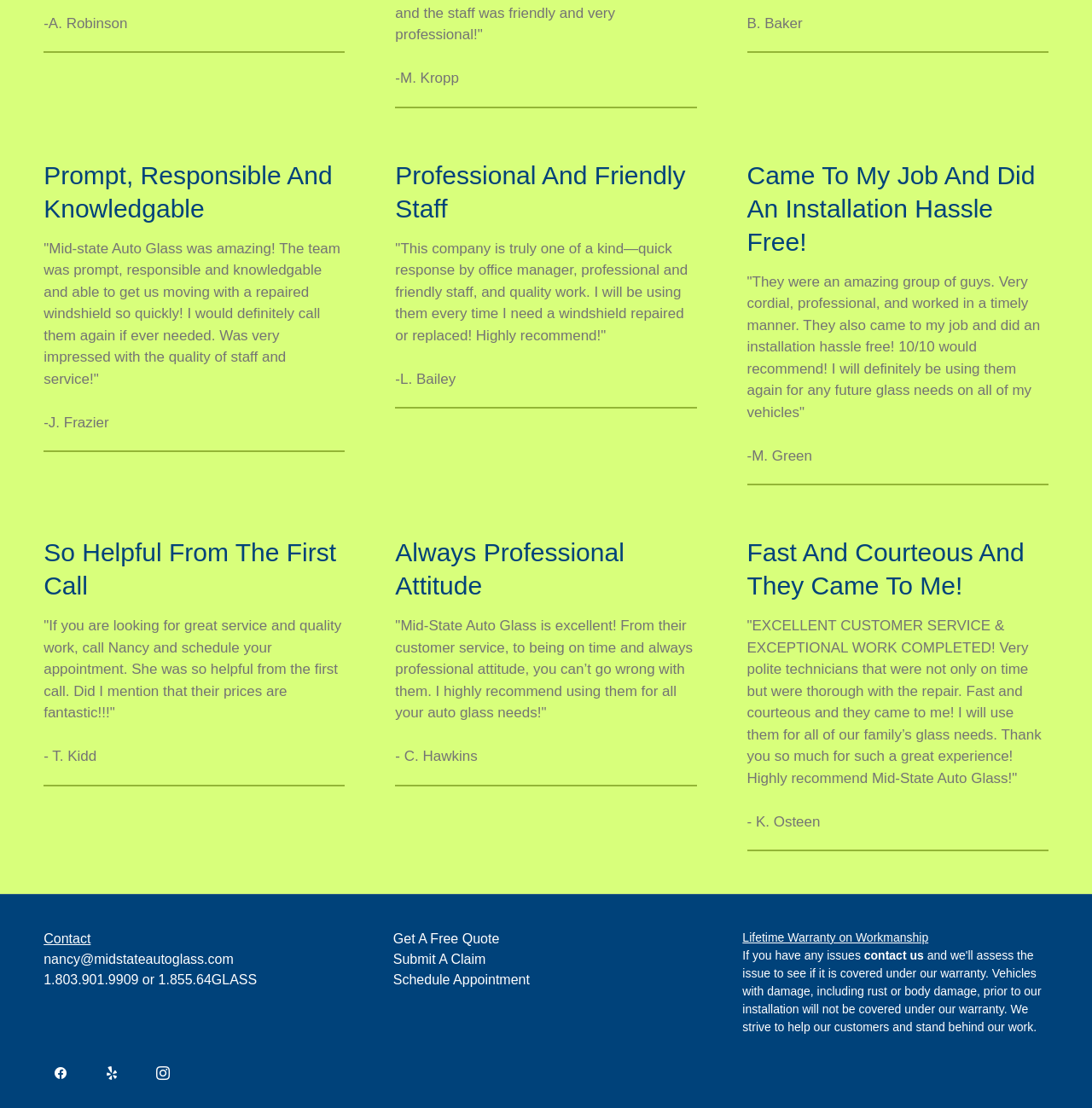Provide the bounding box coordinates for the UI element that is described as: "Submit A Claim".

[0.36, 0.859, 0.445, 0.872]